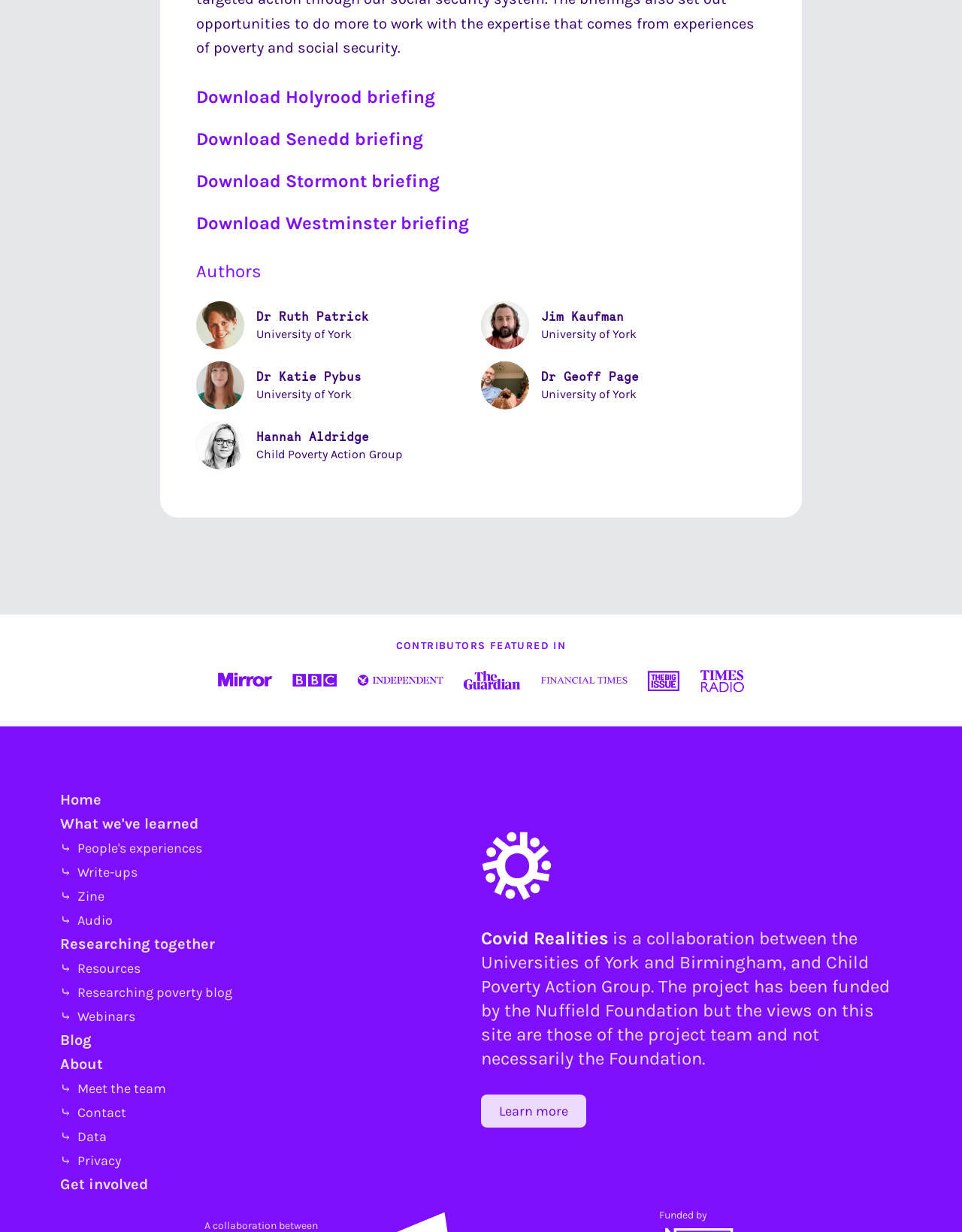Can you specify the bounding box coordinates for the region that should be clicked to fulfill this instruction: "Download Holyrood briefing".

[0.204, 0.069, 0.796, 0.088]